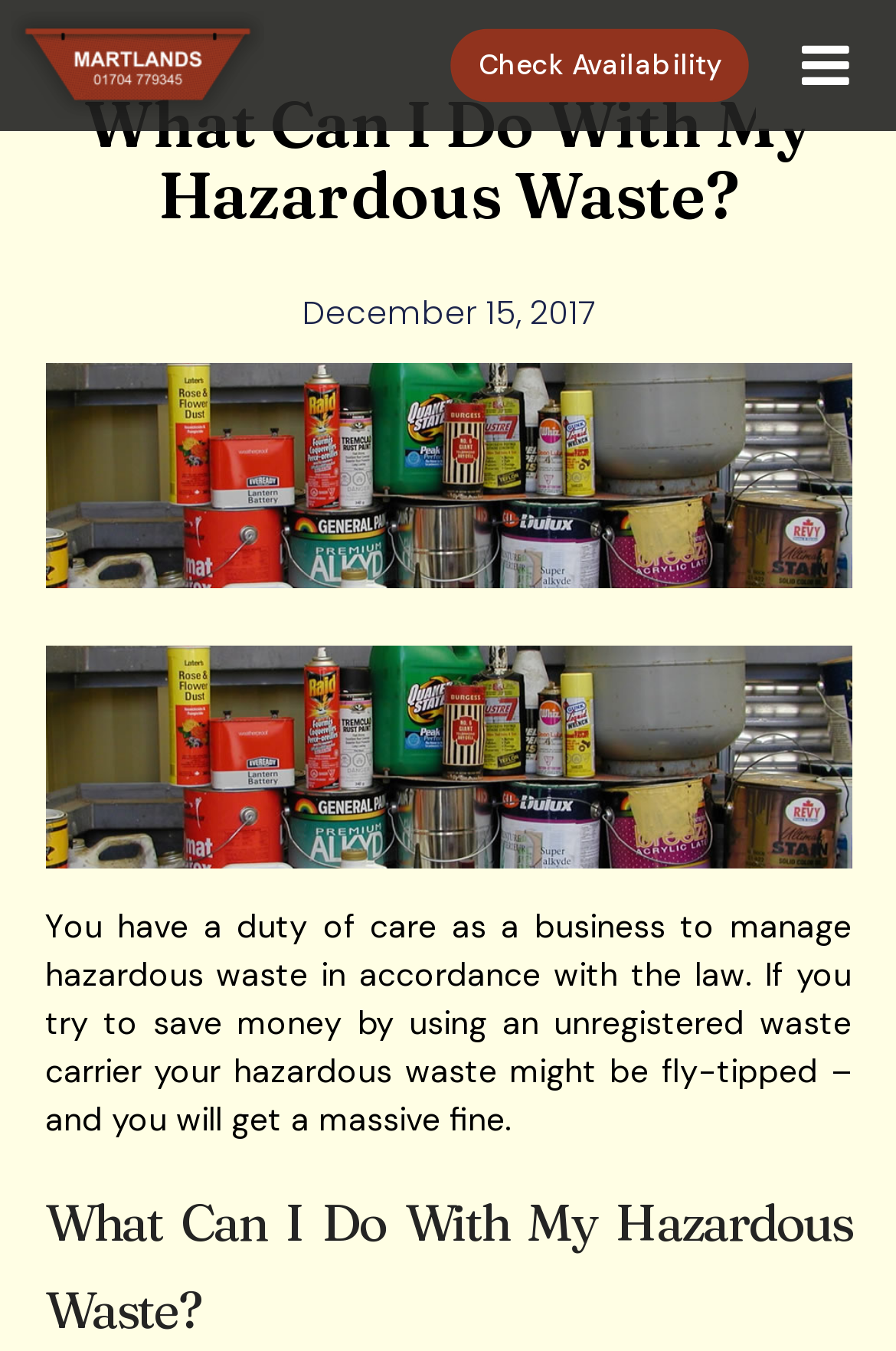What is the consequence of using an unregistered waste carrier?
Please use the visual content to give a single word or phrase answer.

Massive fine